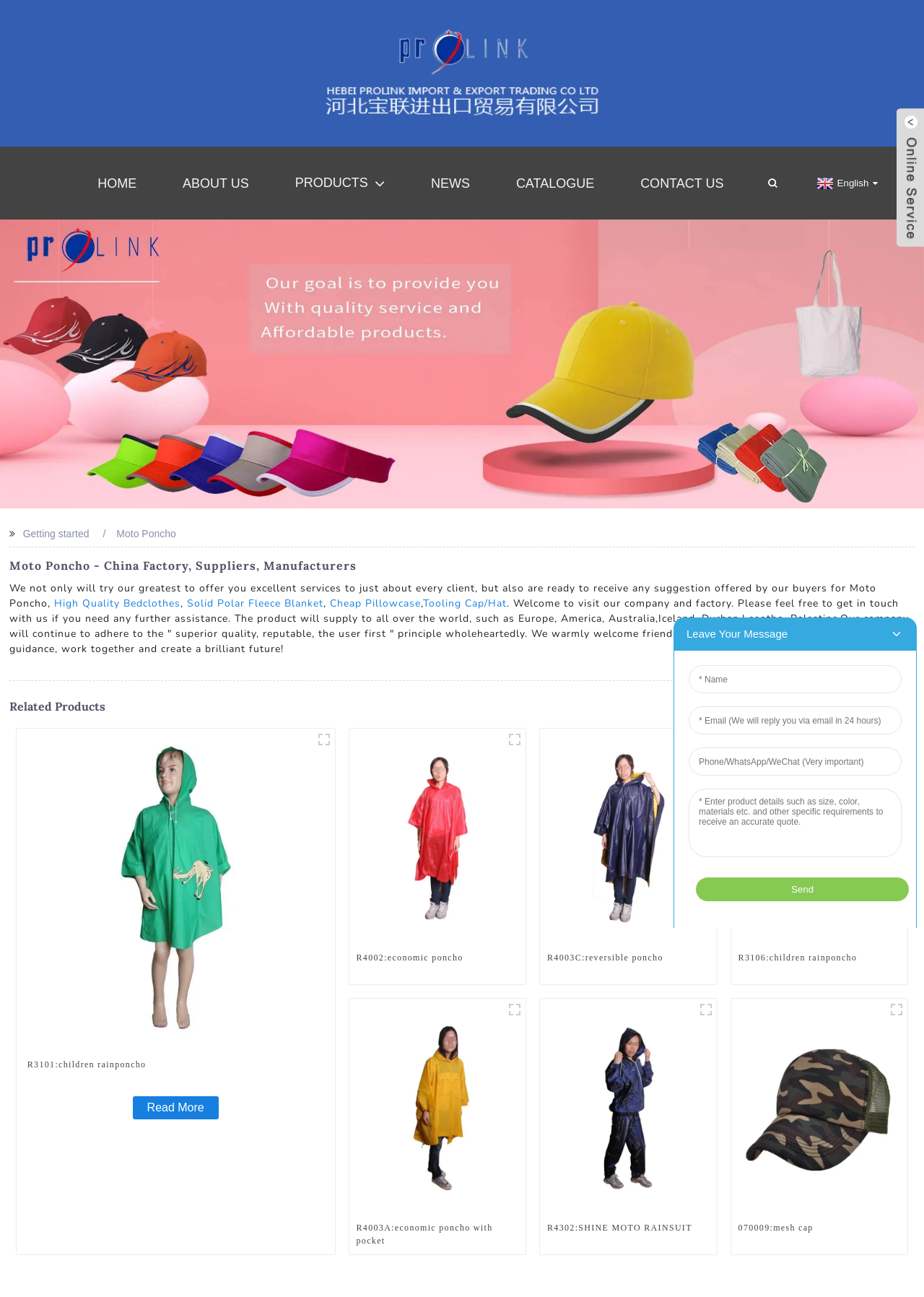Locate the primary headline on the webpage and provide its text.

Moto Poncho - China Factory, Suppliers, Manufacturers